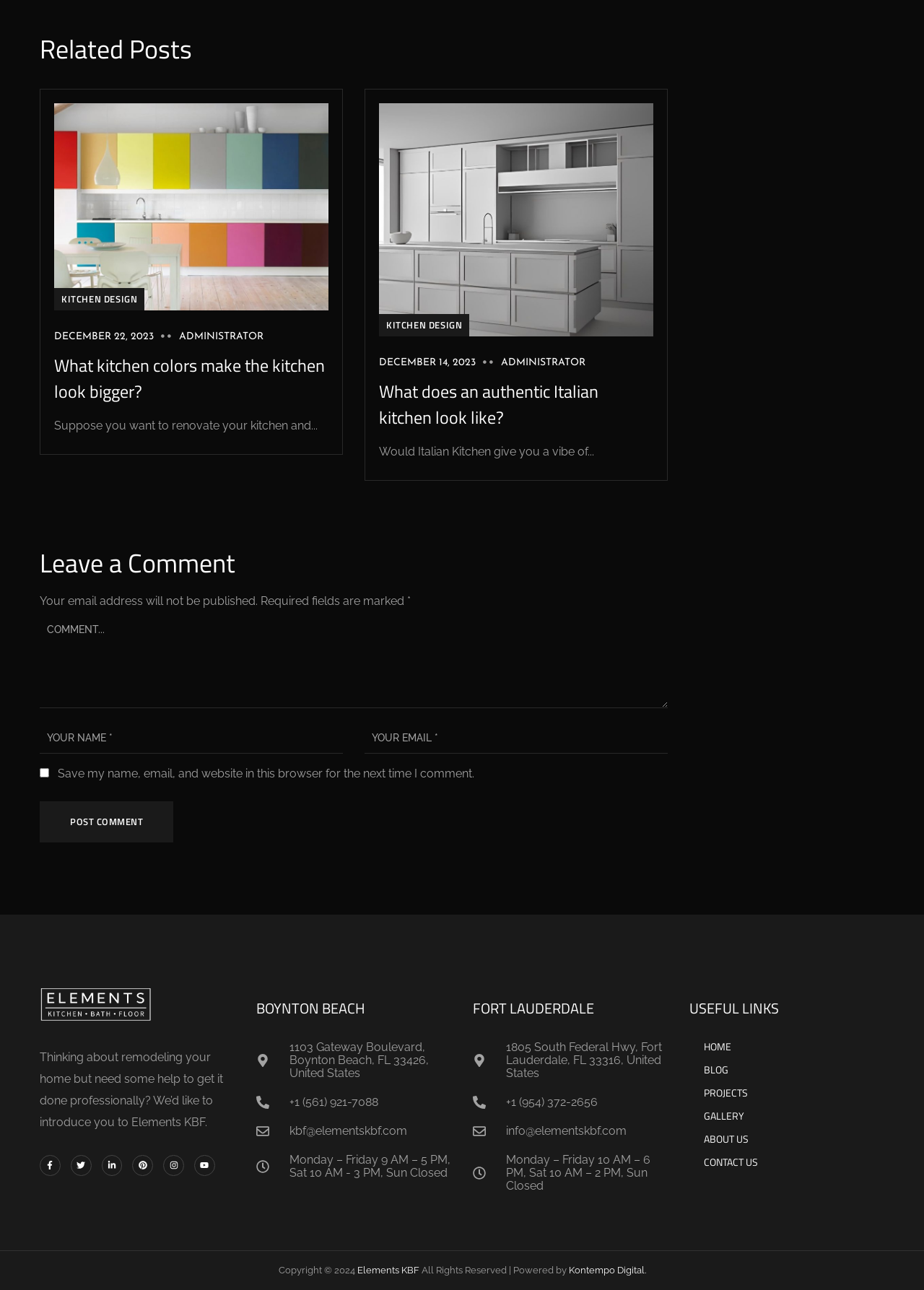Respond with a single word or phrase for the following question: 
What are the social media platforms listed?

Facebook, Twitter, Linkedin, Pinterest, Instagram, Youtube